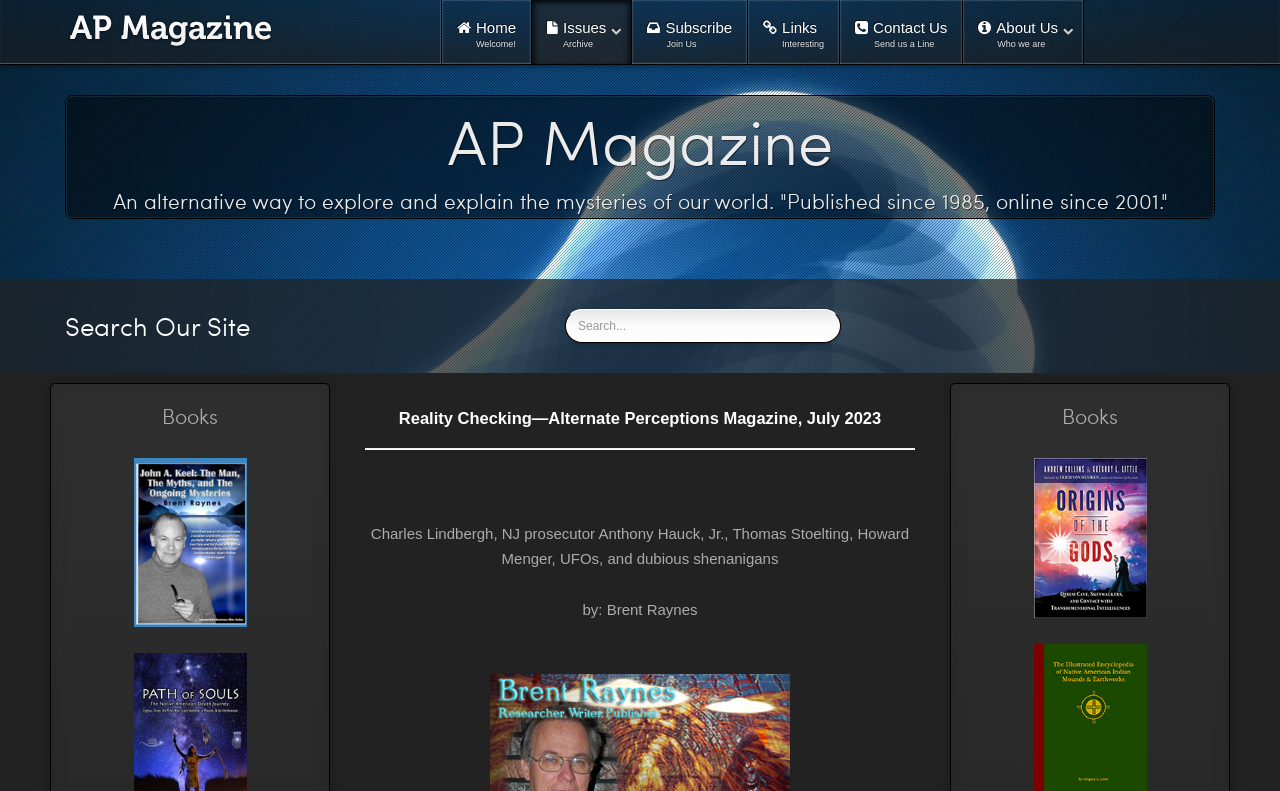Determine the bounding box for the described UI element: "LinksInteresting".

[0.584, 0.0, 0.656, 0.081]